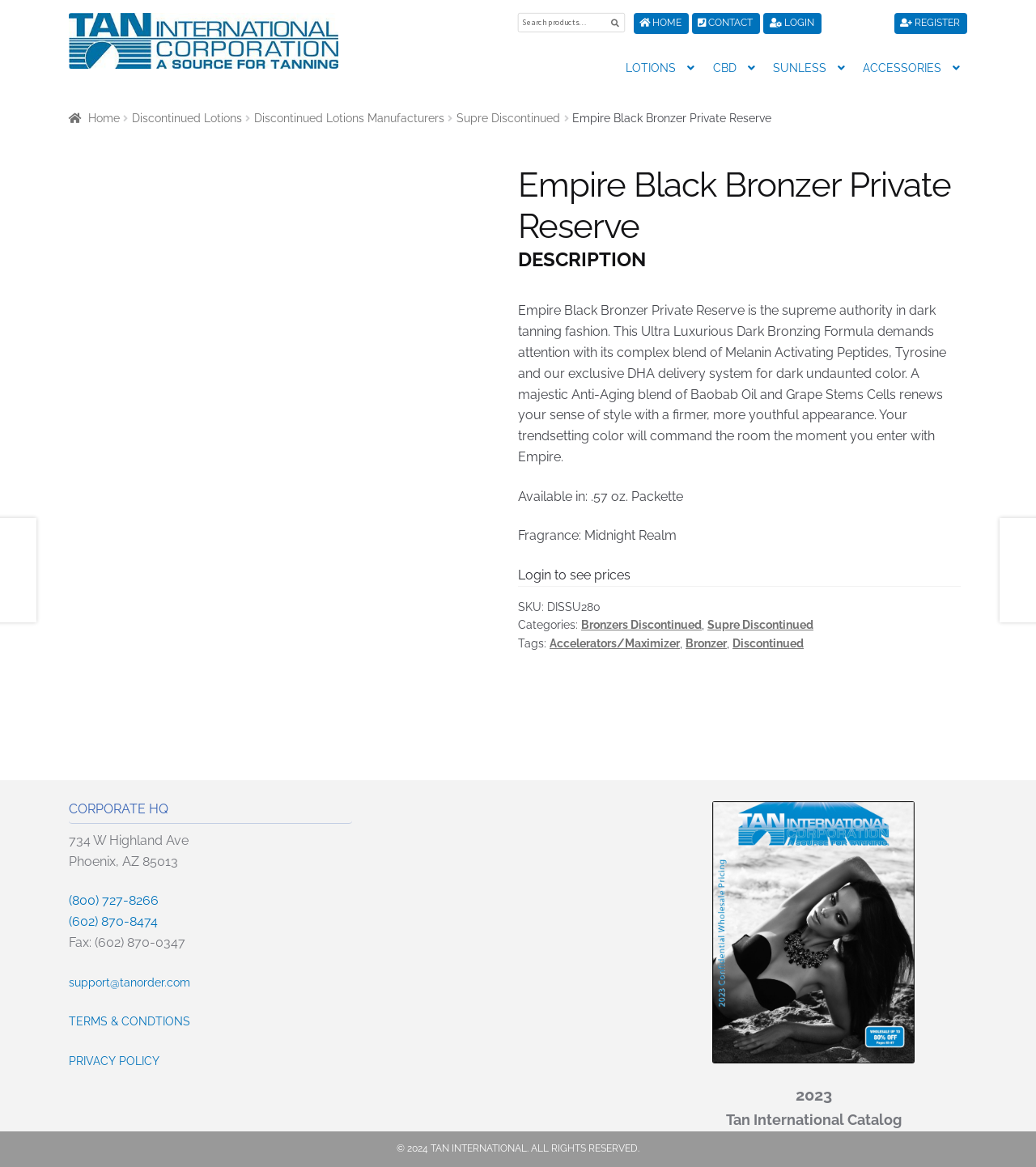Using the element description Lotions, predict the bounding box coordinates for the UI element. Provide the coordinates in (top-left x, top-left y, bottom-right x, bottom-right y) format with values ranging from 0 to 1.

[0.597, 0.035, 0.678, 0.066]